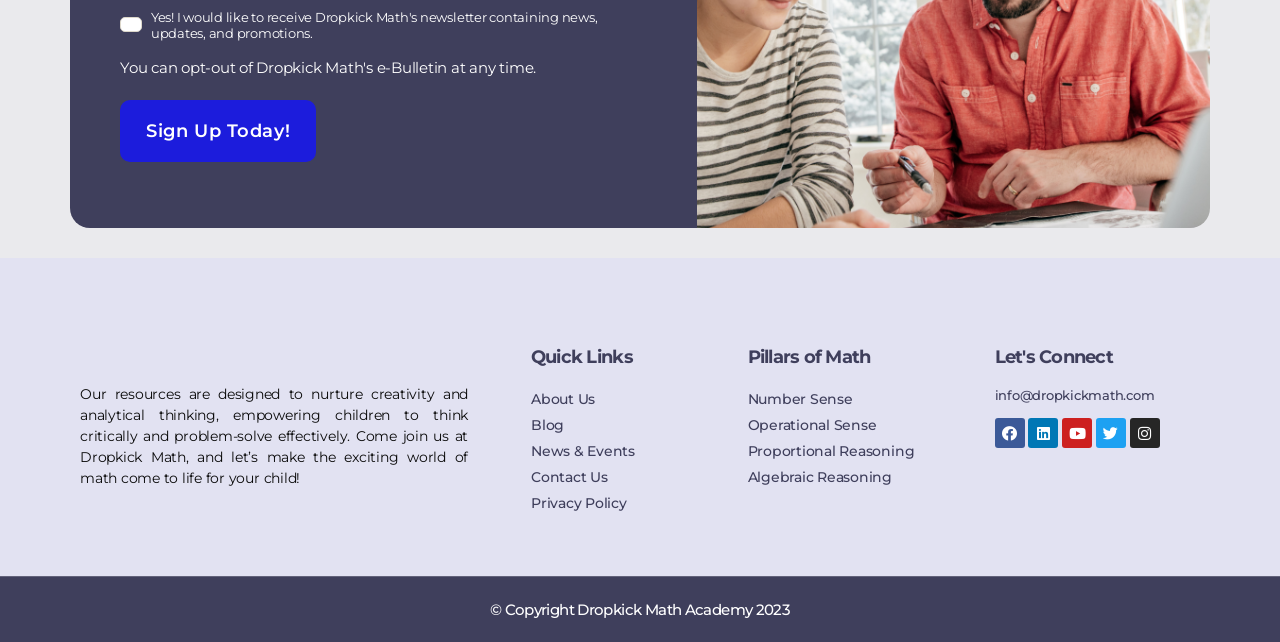With reference to the screenshot, provide a detailed response to the question below:
What is the copyright year?

The contentinfo section at the bottom of the webpage mentions '© Copyright Dropkick Math Academy 2023', which indicates that the copyright year is 2023.